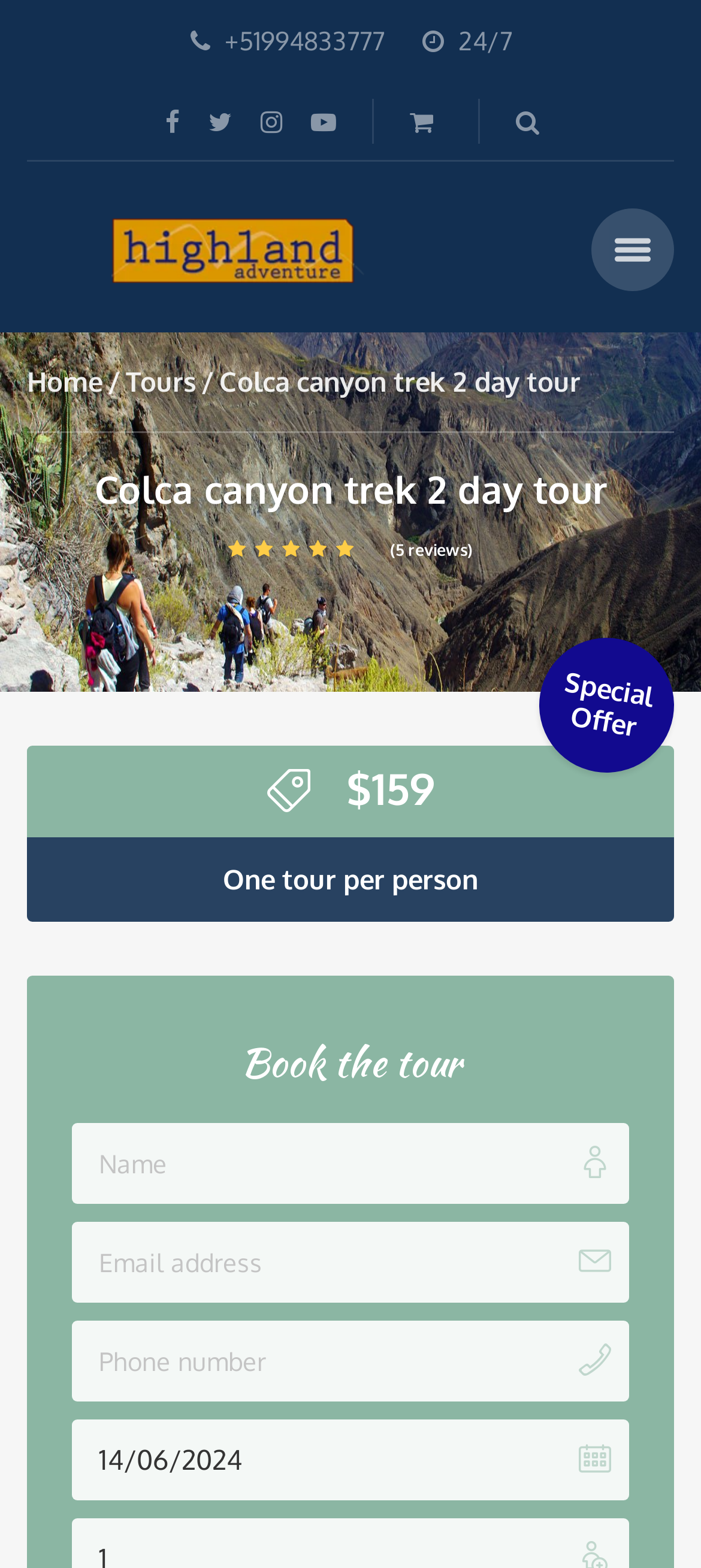Identify the main heading of the webpage and provide its text content.

Colca canyon trek 2 day tour